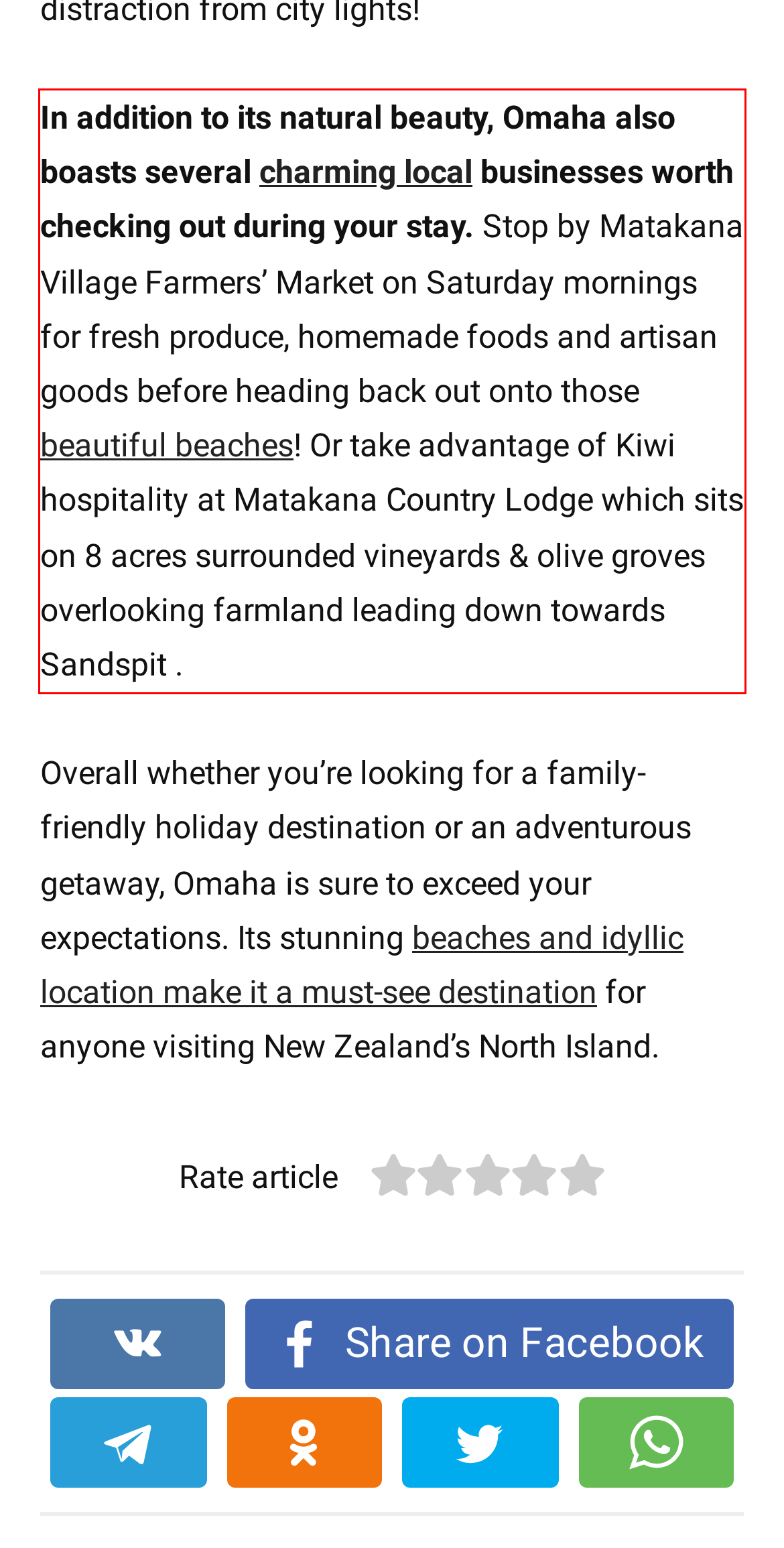Identify the red bounding box in the webpage screenshot and perform OCR to generate the text content enclosed.

In addition to its natural beauty, Omaha also boasts several charming local businesses worth checking out during your stay. Stop by Matakana Village Farmers’ Market on Saturday mornings for fresh produce, homemade foods and artisan goods before heading back out onto those beautiful beaches! Or take advantage of Kiwi hospitality at Matakana Country Lodge which sits on 8 acres surrounded vineyards & olive groves overlooking farmland leading down towards Sandspit .